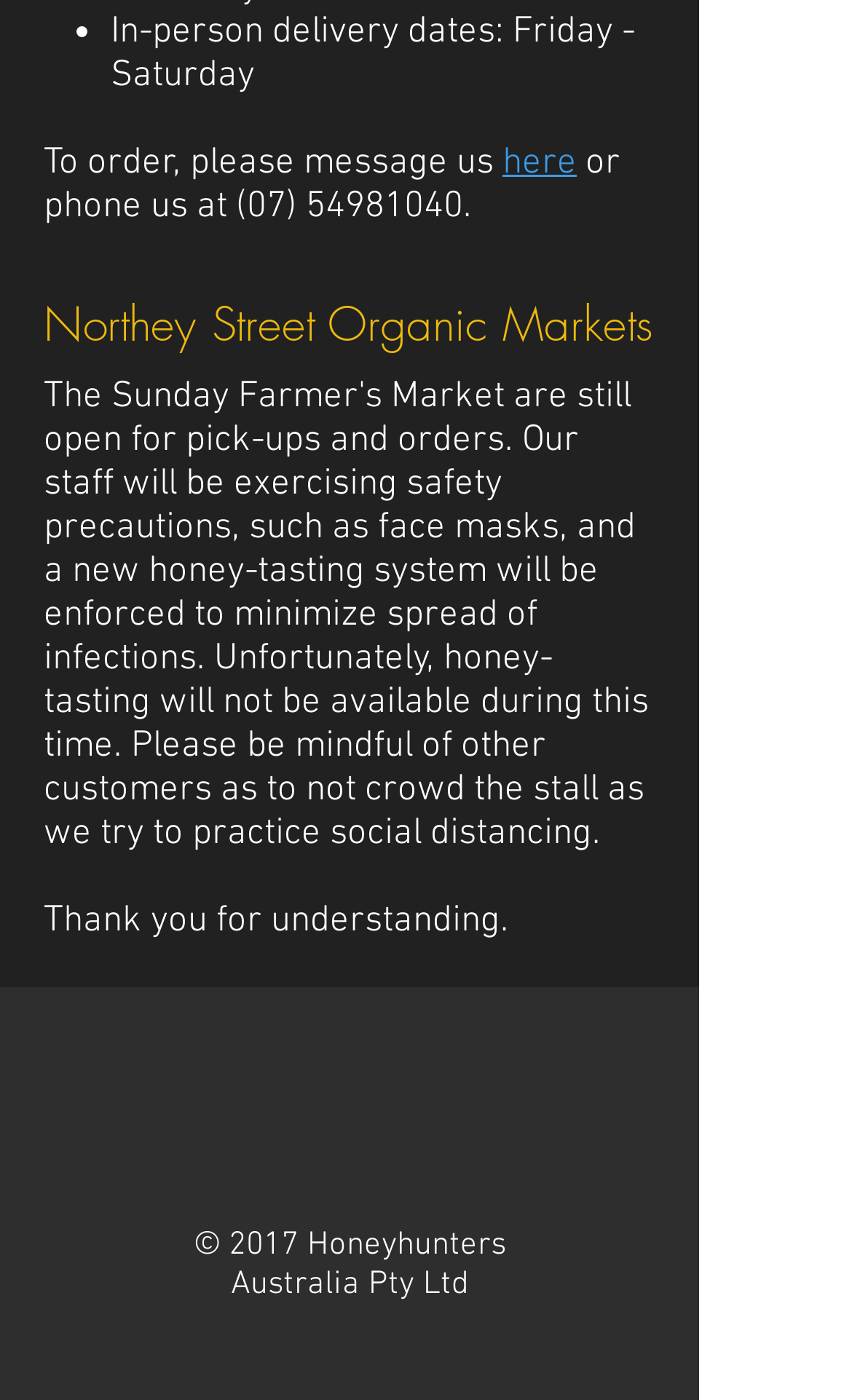Look at the image and answer the question in detail:
What social media platforms are available?

I found the answer by looking at the list 'Social Bar' which contains two links, one with the text 'Facebook - White Circle' and the other with the text 'Instagram - White Circle'.